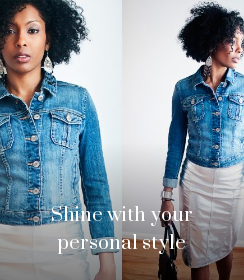Analyze the image and provide a detailed answer to the question: What is the hairstyle of the individual?

The individual's hairstyle is curled, which adds to her vibrant personality and confident expression, making her overall appearance stylish and chic.